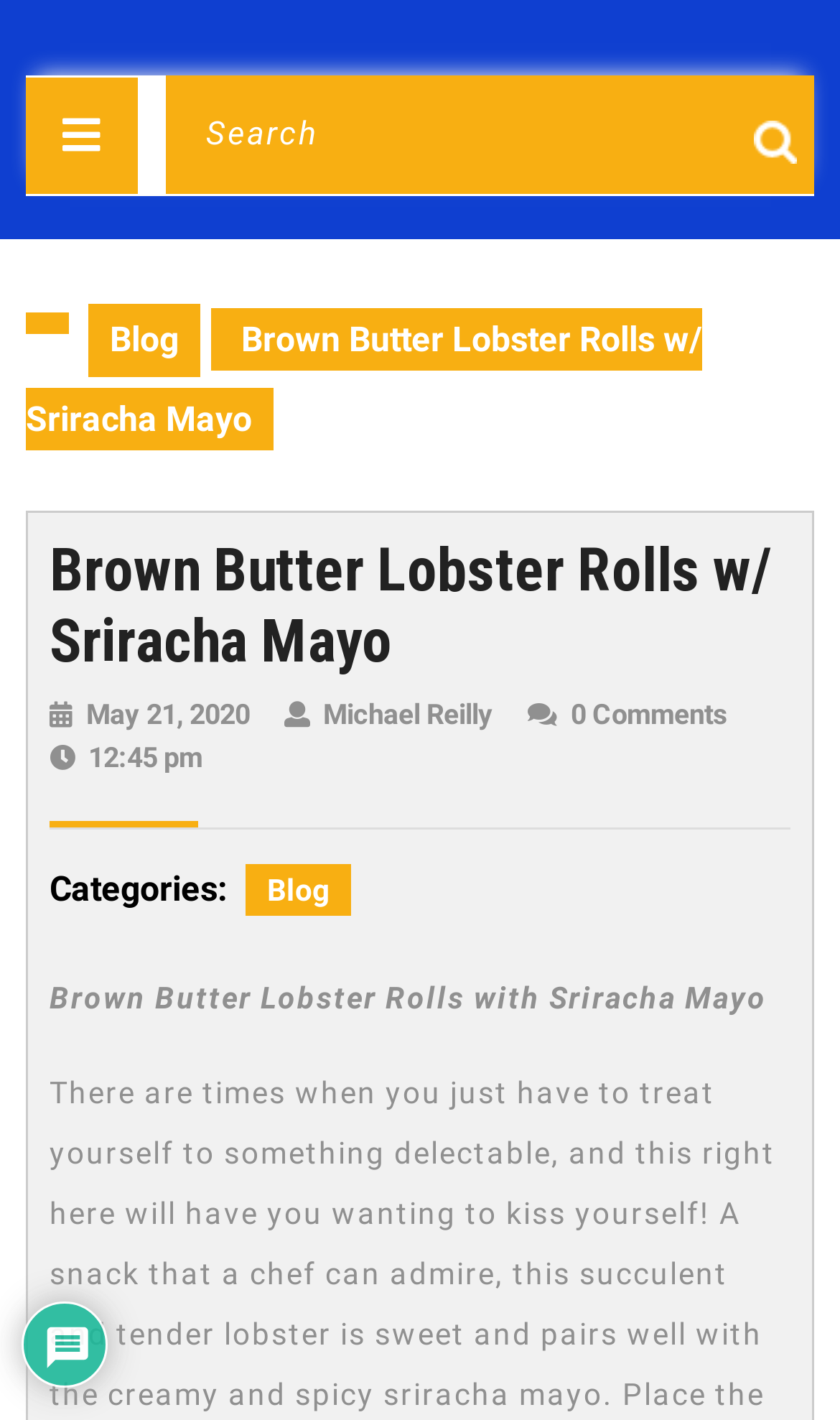Find the primary header on the webpage and provide its text.

Brown Butter Lobster Rolls w/ Sriracha Mayo